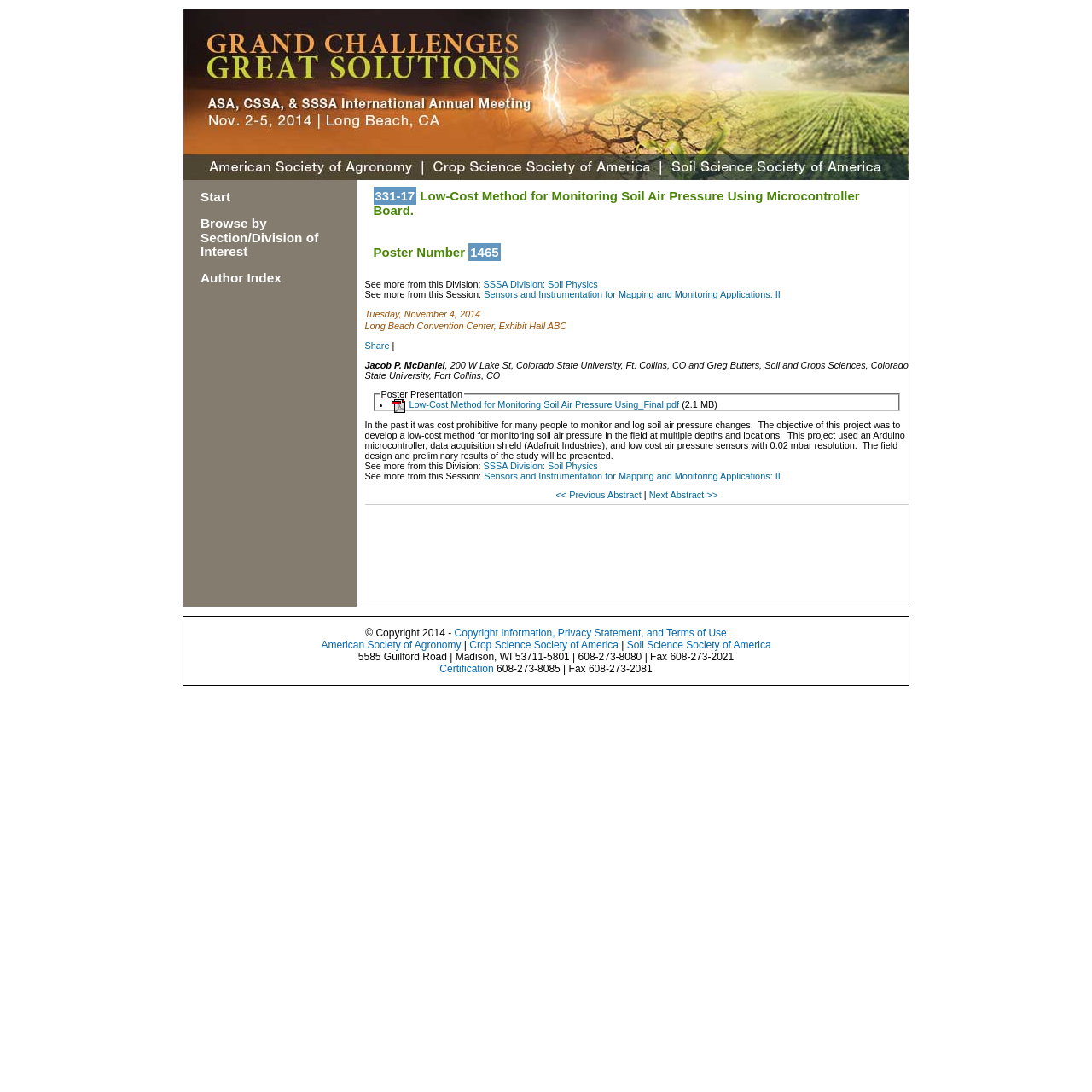Locate the bounding box coordinates of the clickable area needed to fulfill the instruction: "Download the Low-Cost Method for Monitoring Soil Air Pressure Using_Final.pdf file".

[0.359, 0.365, 0.622, 0.39]